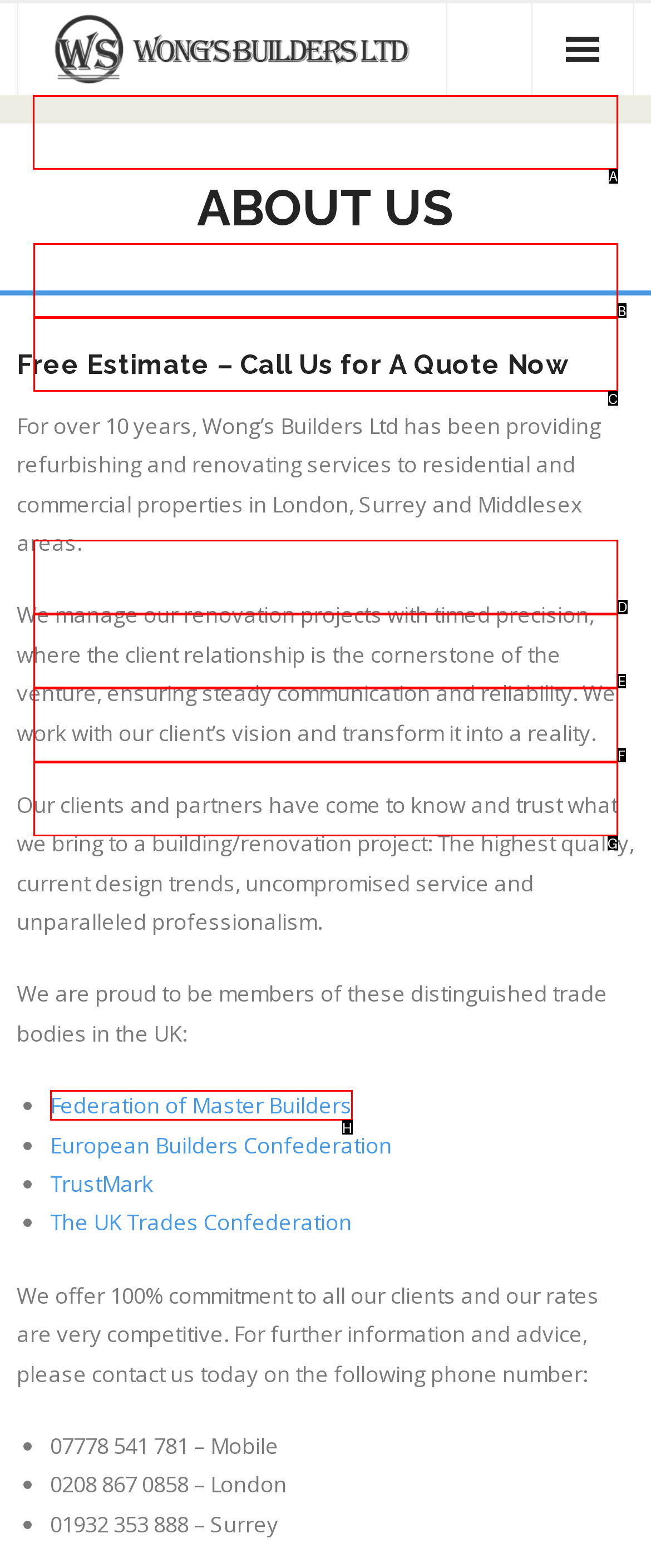Identify the correct choice to execute this task: Click on Home
Respond with the letter corresponding to the right option from the available choices.

A